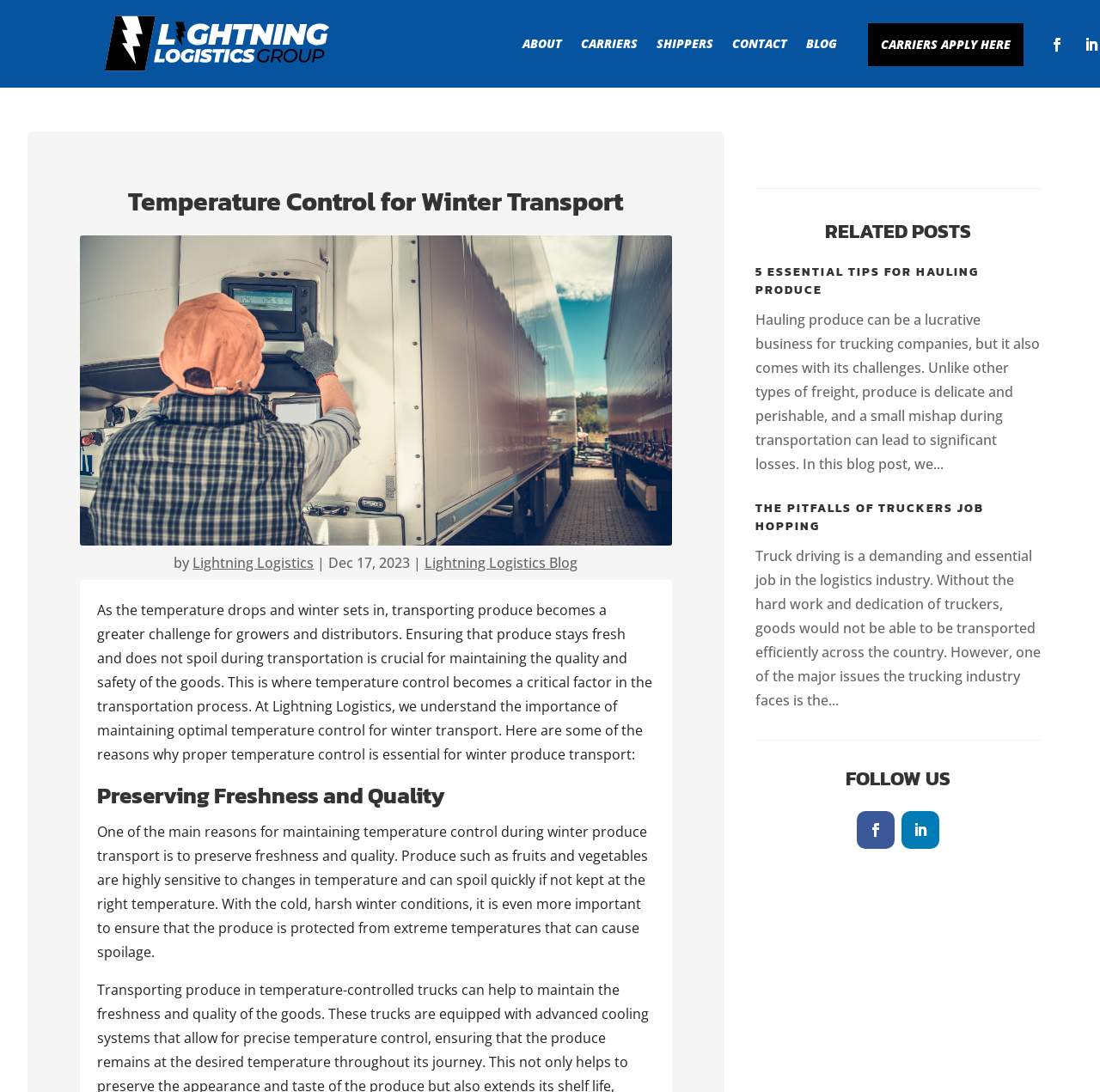How many social media links are there?
Carefully analyze the image and provide a detailed answer to the question.

The social media links are located at the bottom of the webpage and include two links with icons '' and ''.